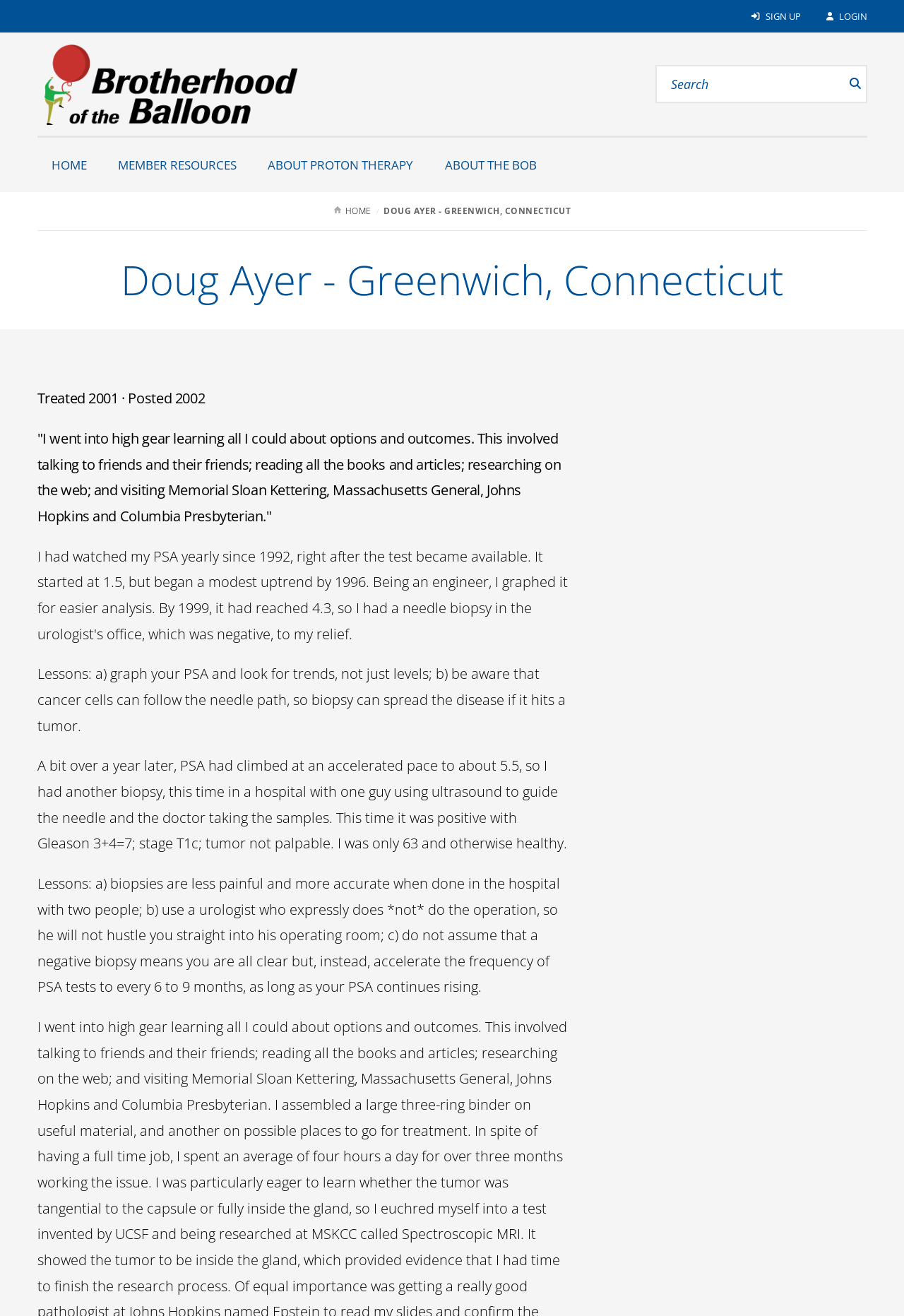Locate the bounding box coordinates of the element I should click to achieve the following instruction: "Go to the home page".

[0.041, 0.106, 0.111, 0.145]